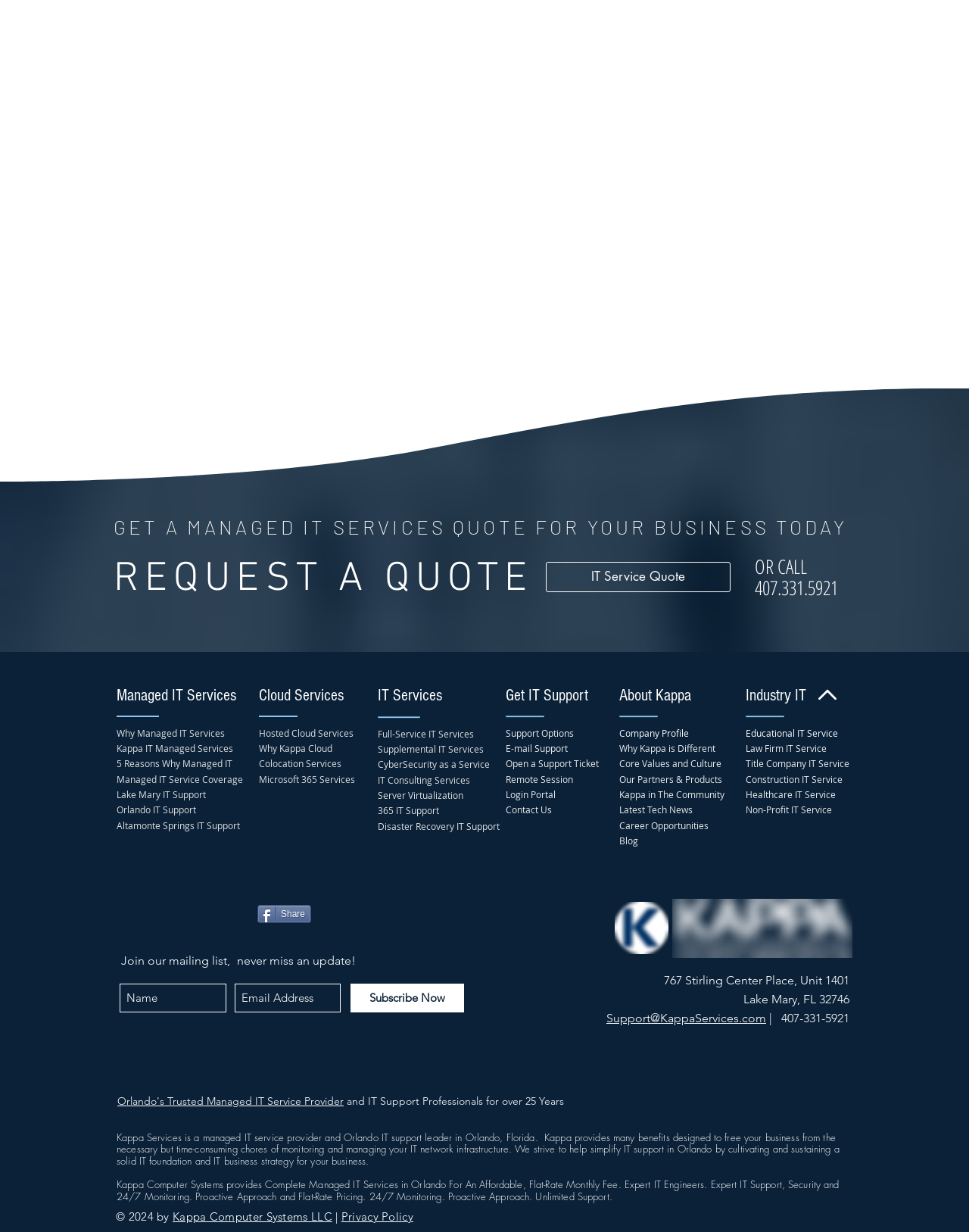Answer succinctly with a single word or phrase:
What is the call-to-action for the mailing list?

Subscribe Now